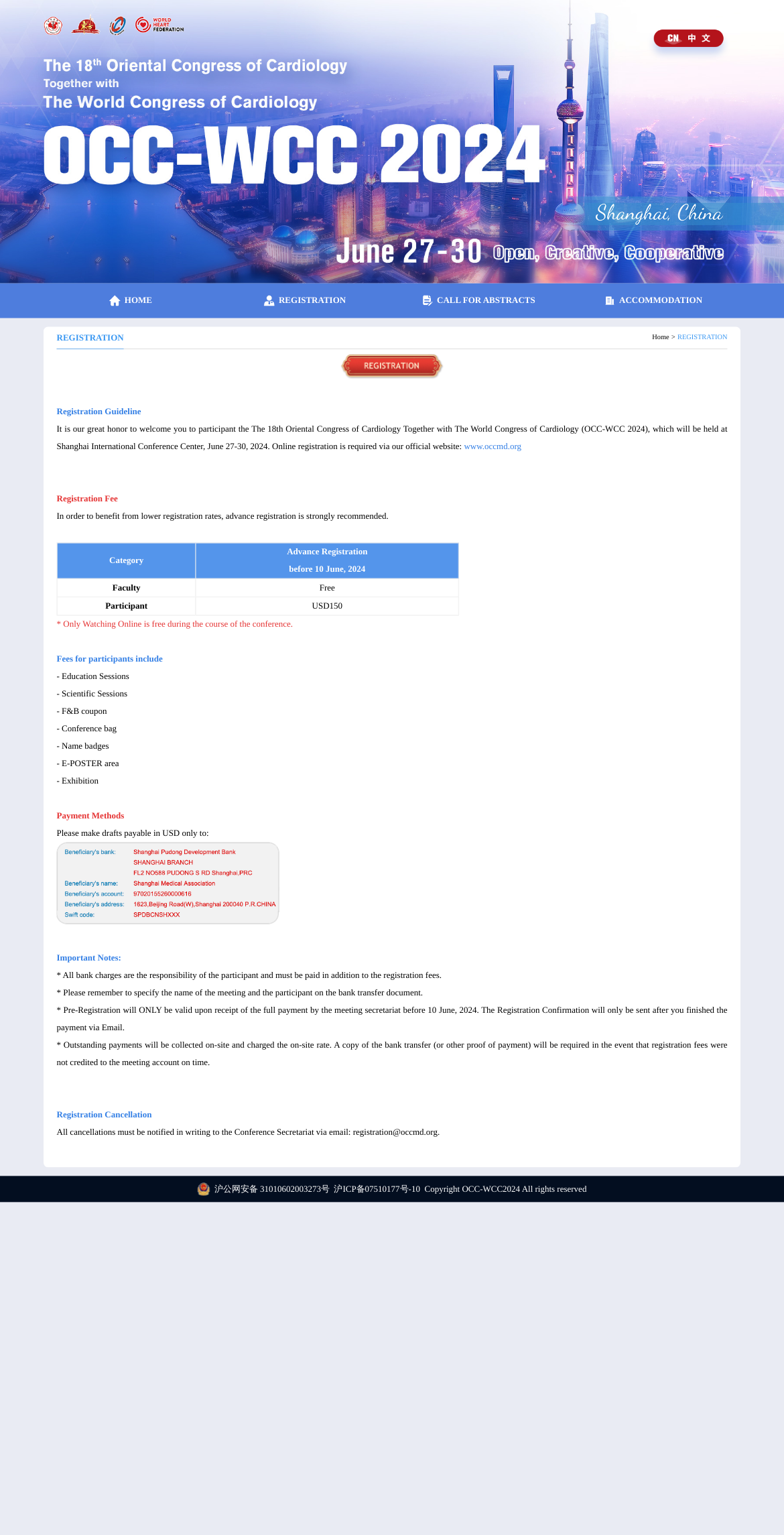Identify the bounding box for the UI element described as: "Privacy Policy". The coordinates should be four float numbers between 0 and 1, i.e., [left, top, right, bottom].

None